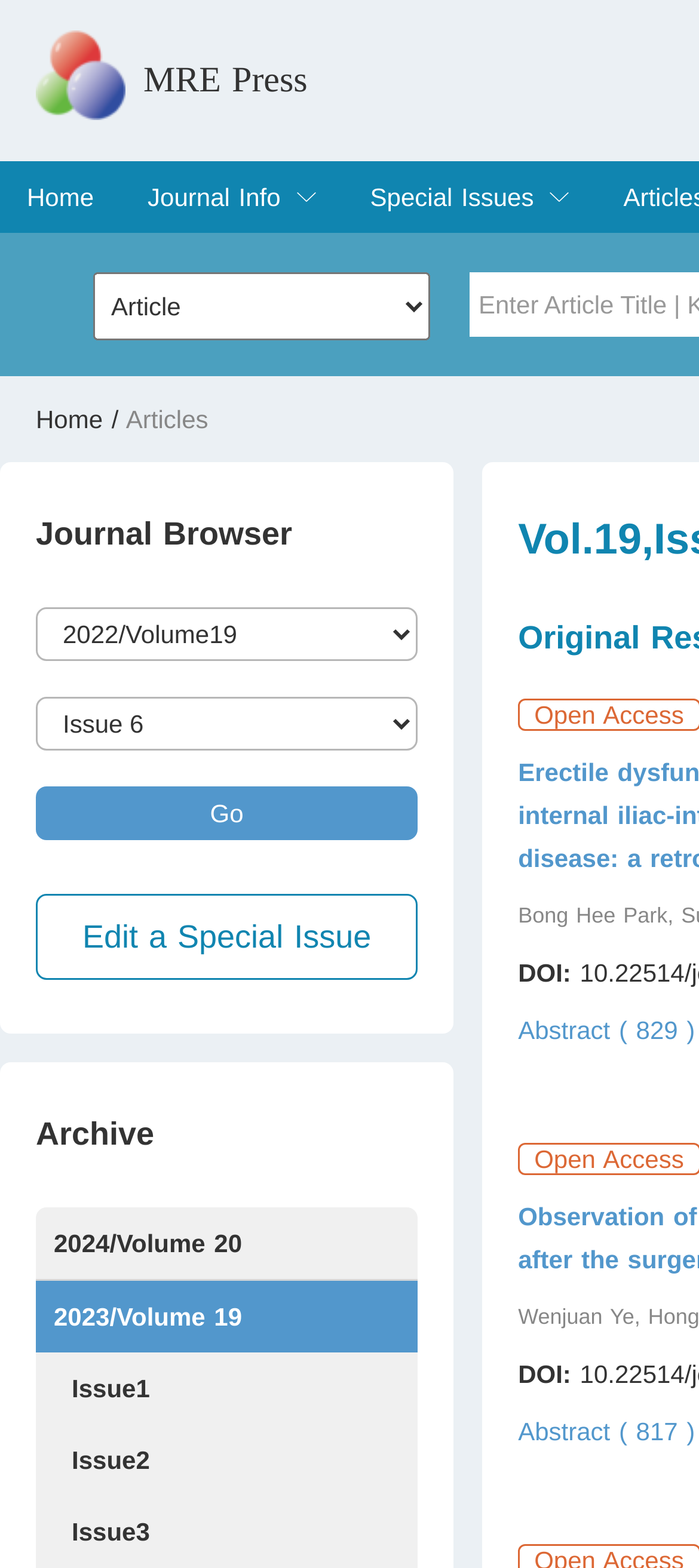Identify the bounding box for the UI element that is described as follows: "alt="Homeschool of 1"".

None